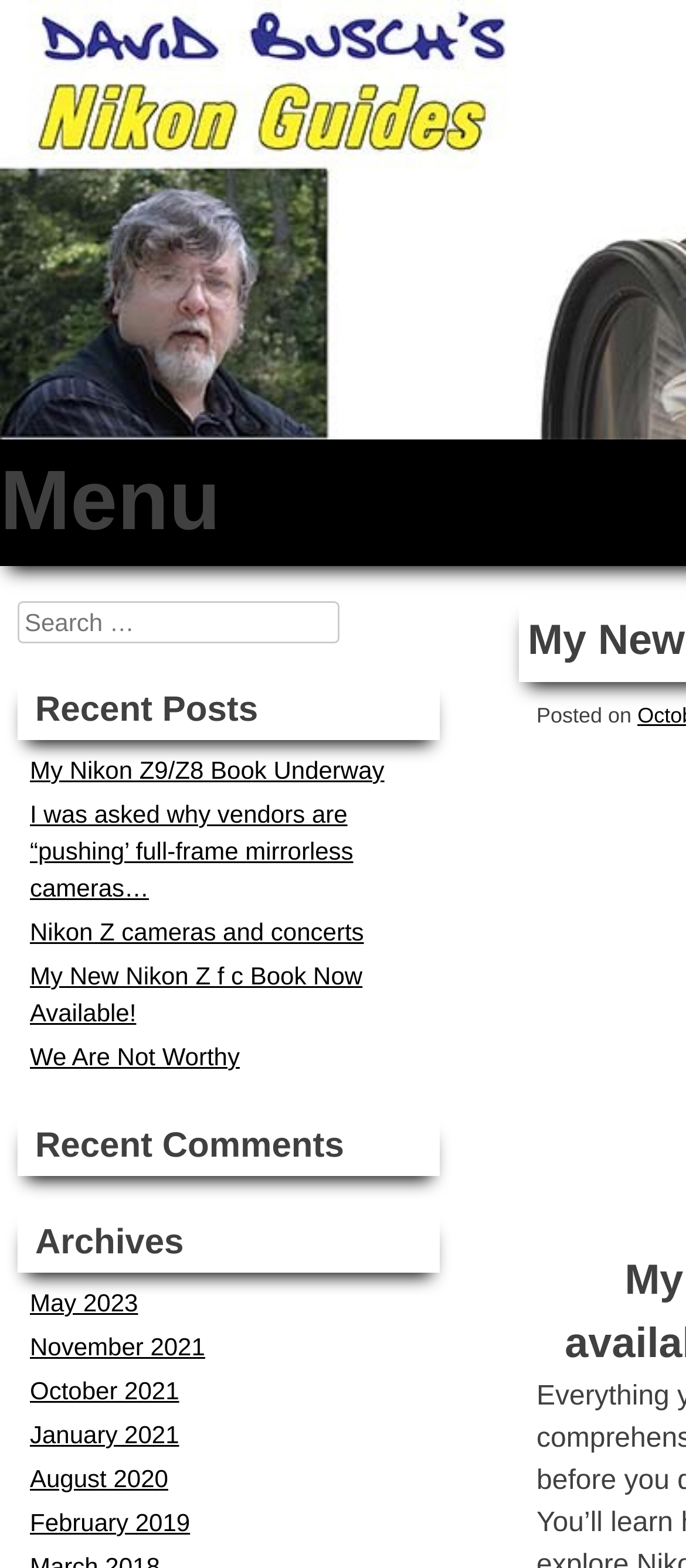Answer briefly with one word or phrase:
What is the purpose of the search box?

To search the website